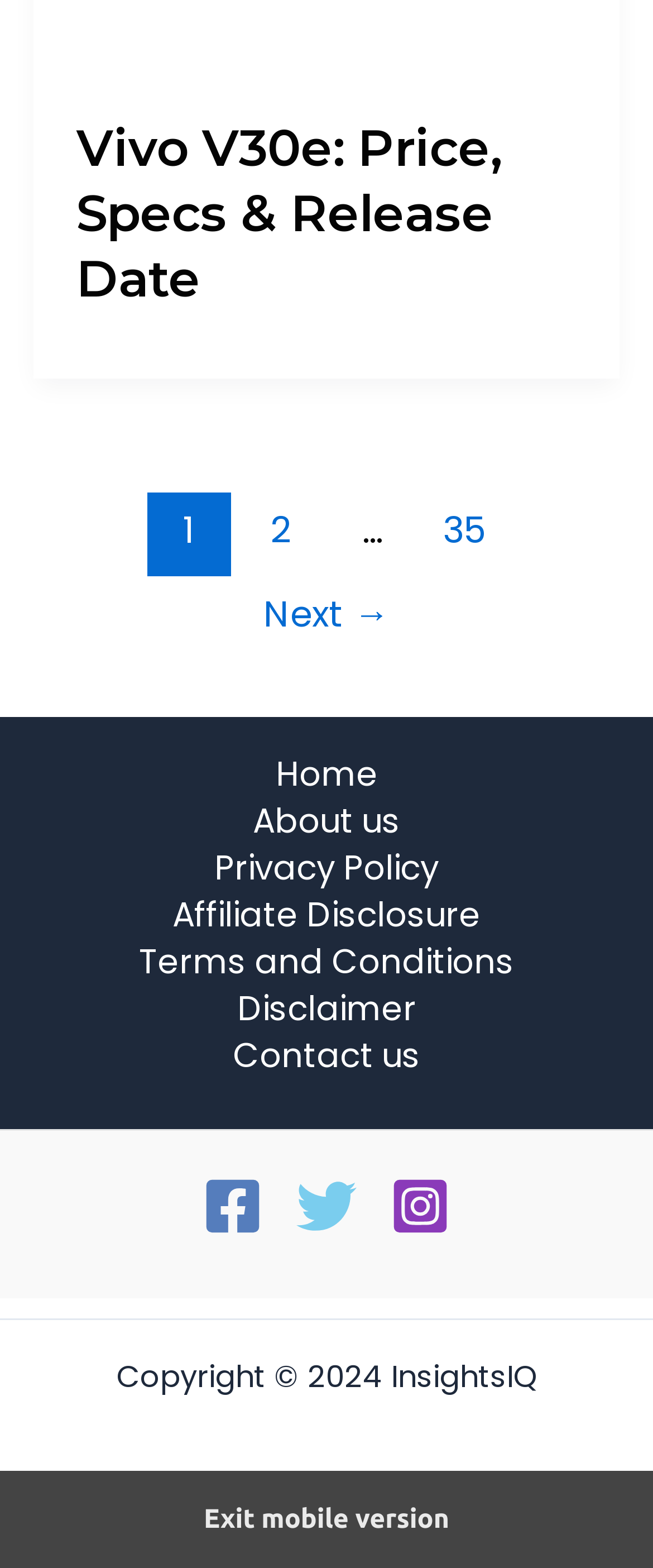What social media platforms are linked? From the image, respond with a single word or brief phrase.

Facebook, Twitter, Instagram